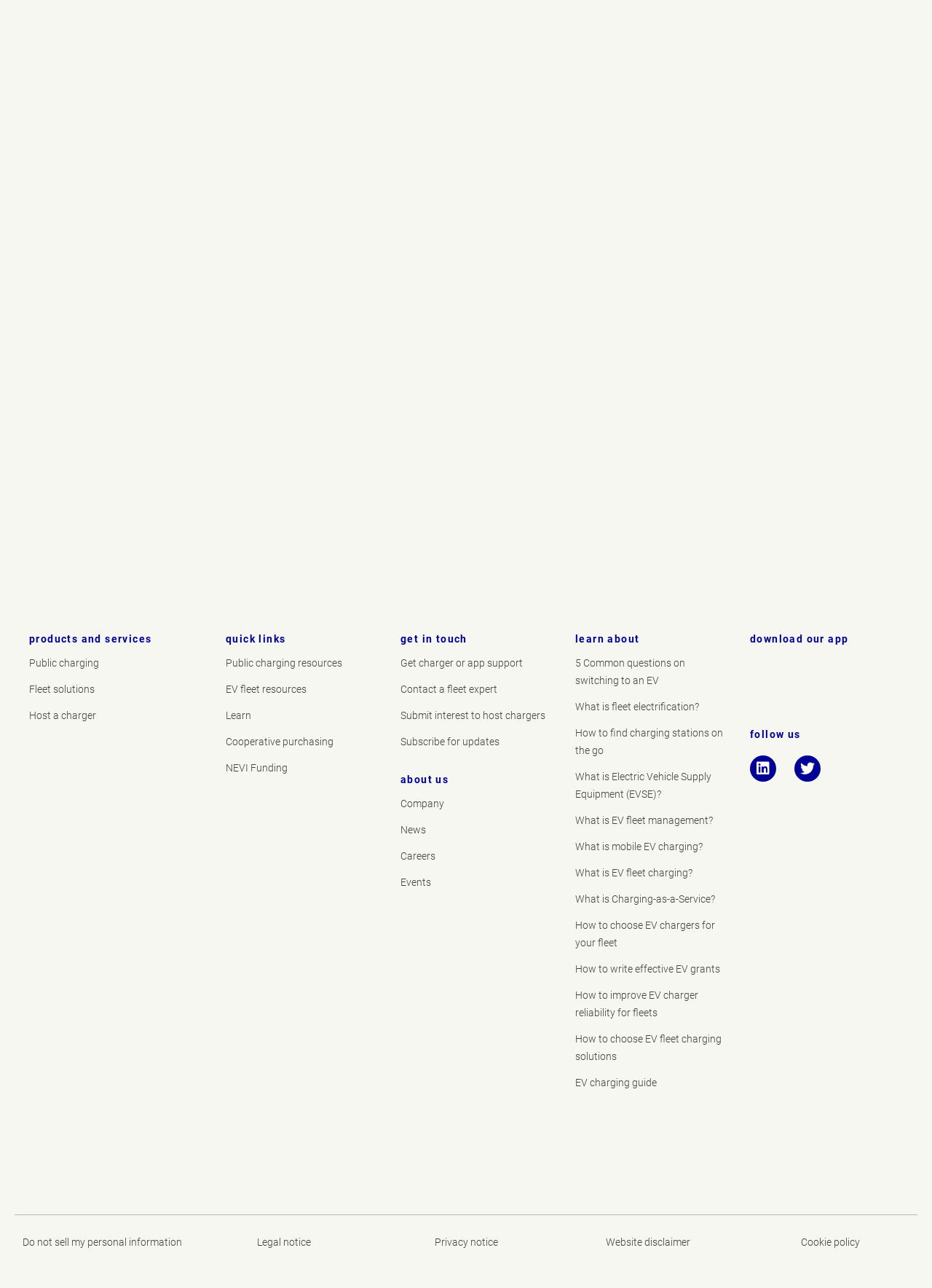What is the name of the company?
Please answer the question with a single word or phrase, referencing the image.

bp pulse